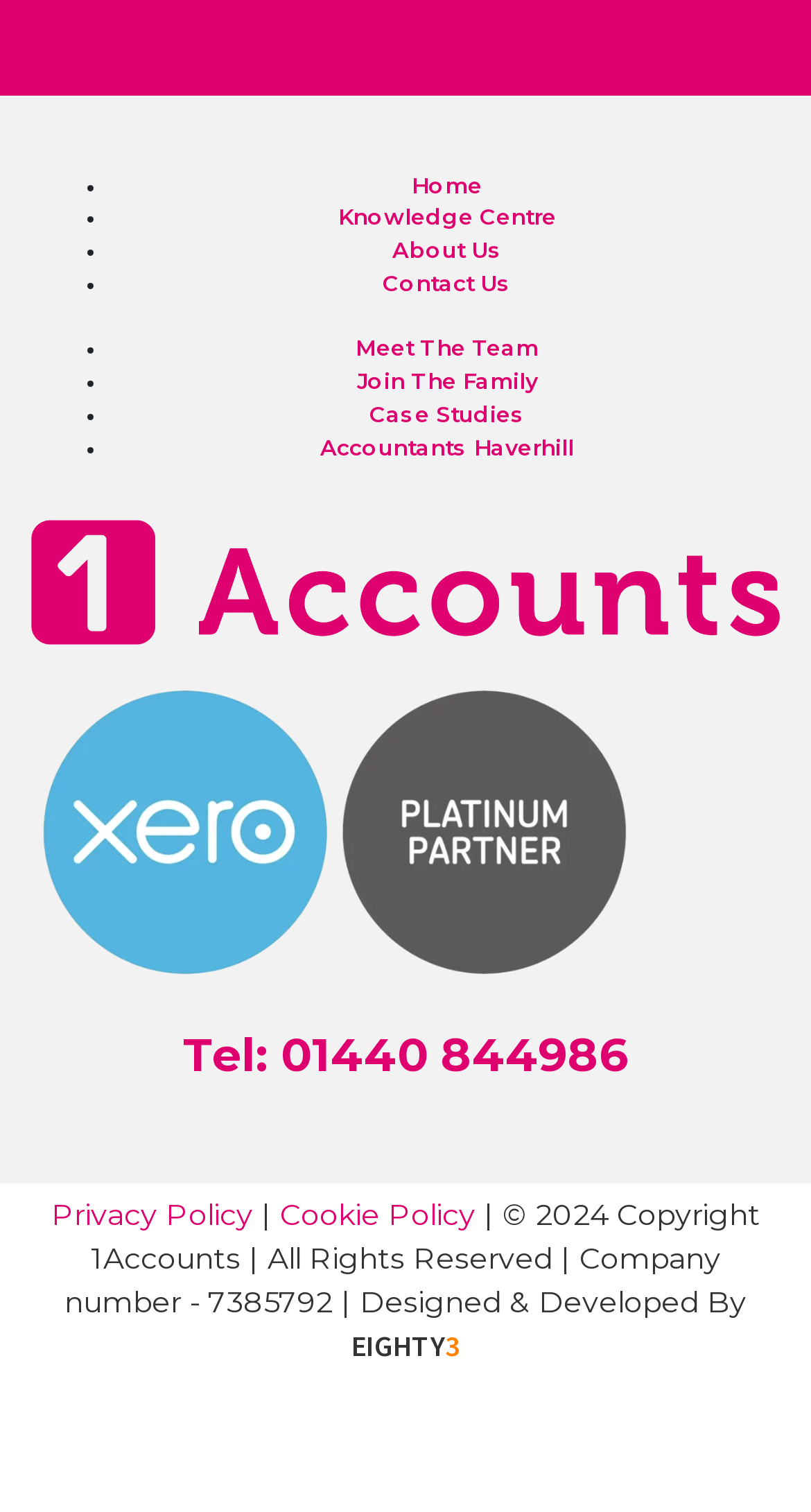Please pinpoint the bounding box coordinates for the region I should click to adhere to this instruction: "meet the team".

[0.438, 0.222, 0.664, 0.24]